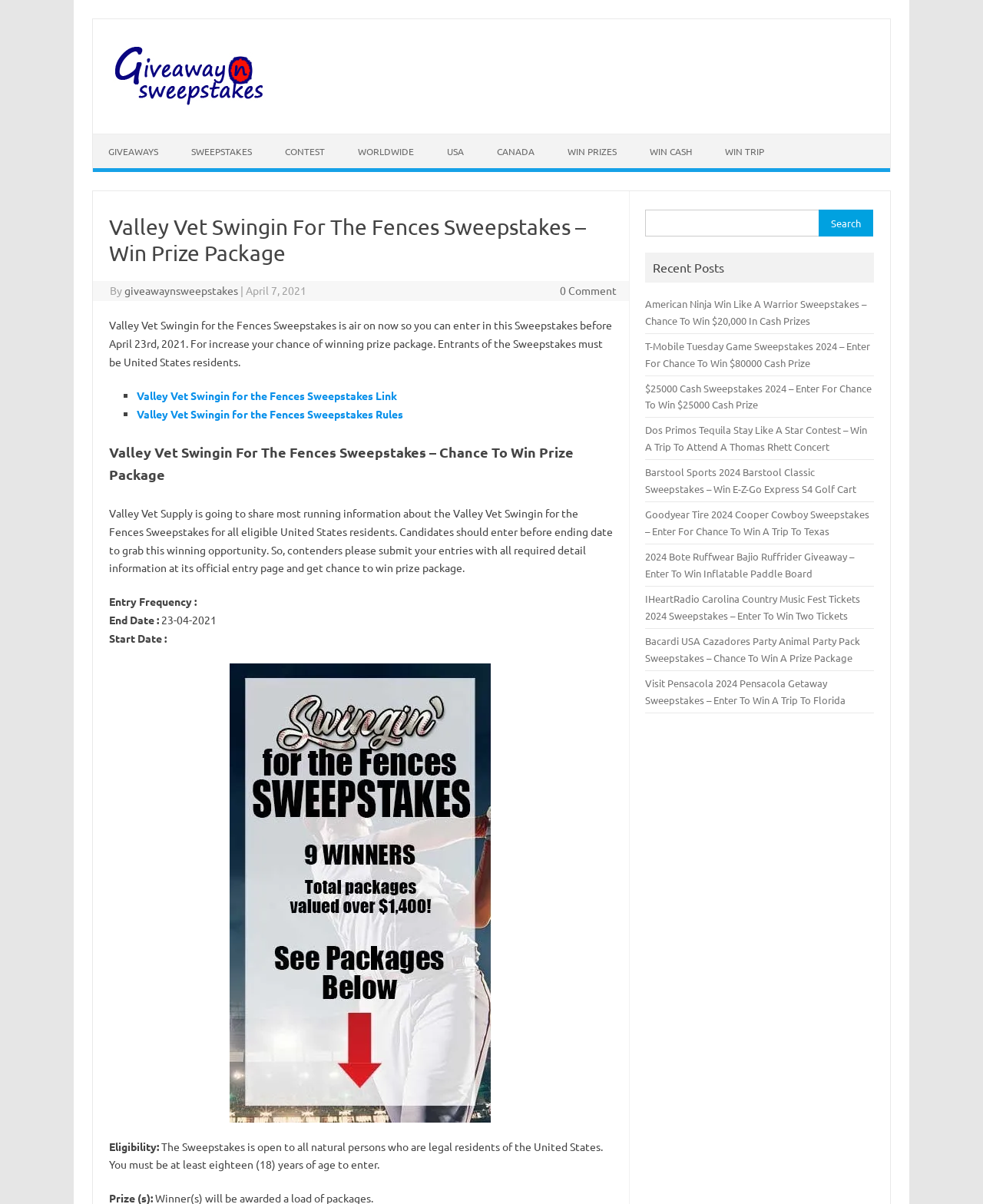Find the bounding box coordinates of the element to click in order to complete the given instruction: "Enter the 'Valley Vet Swingin for the Fences Sweepstakes'."

[0.139, 0.323, 0.404, 0.334]